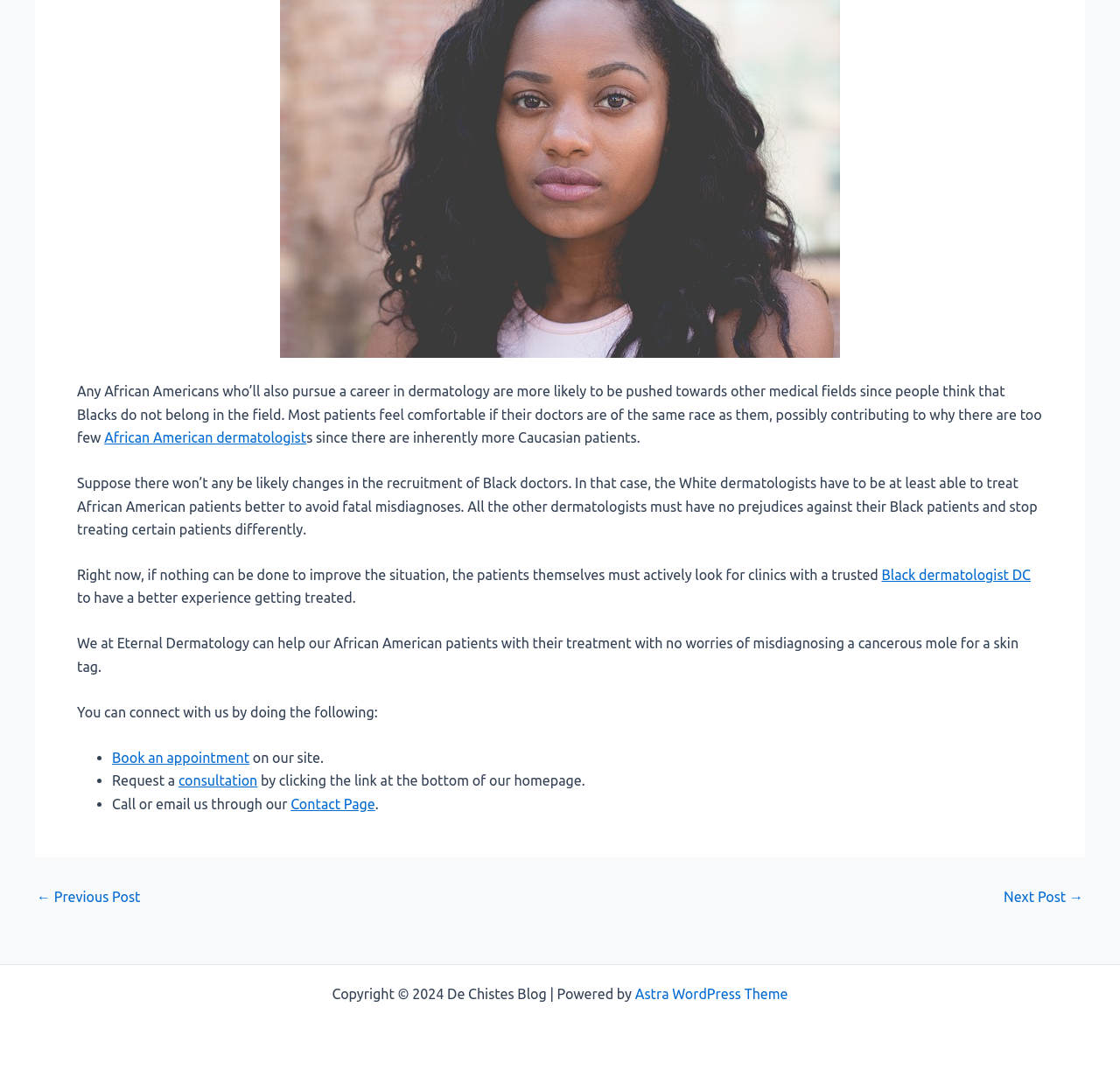Please determine the bounding box coordinates for the element with the description: "Next Post →".

[0.896, 0.831, 0.967, 0.845]